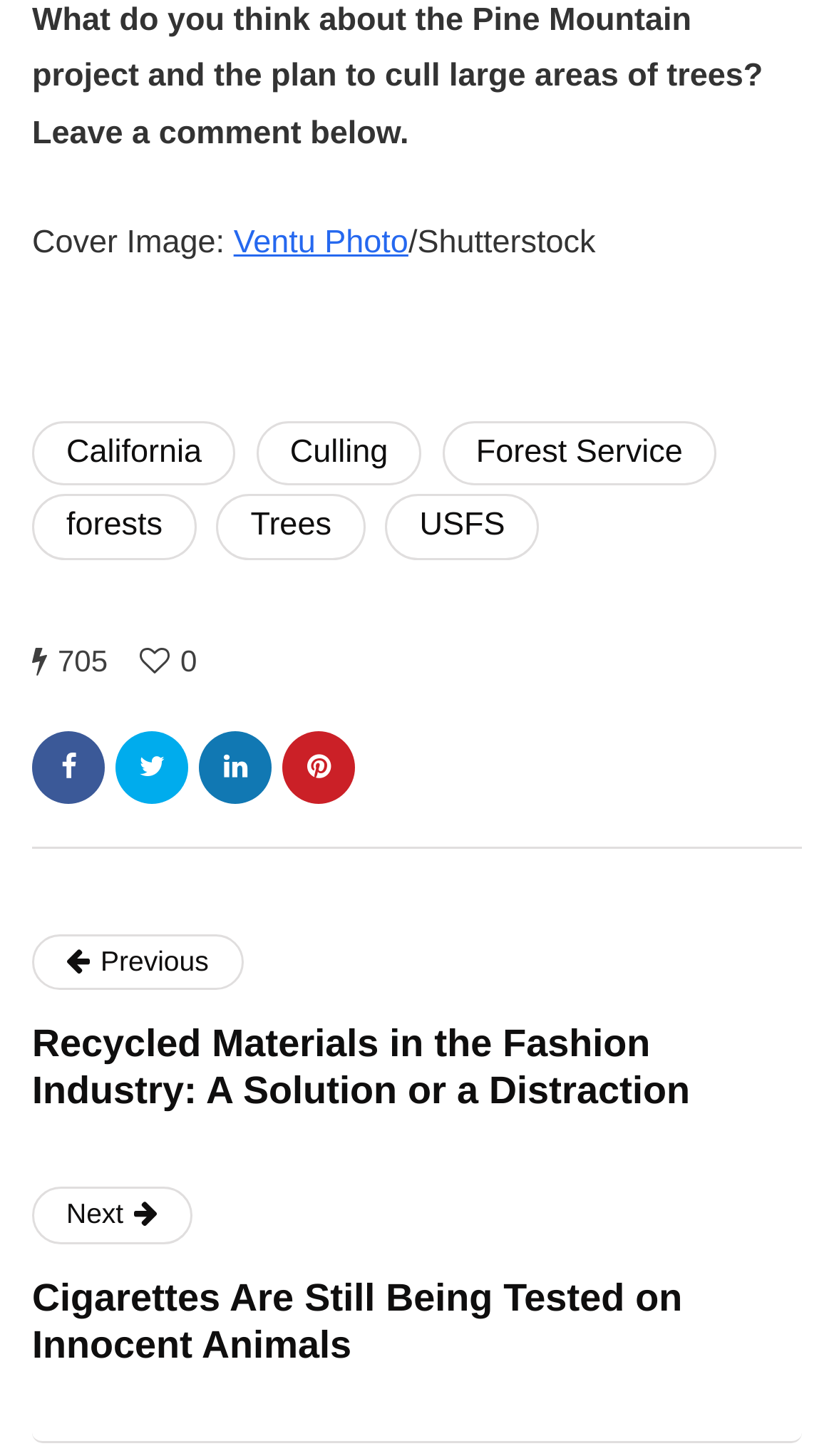Locate the bounding box coordinates of the element to click to perform the following action: 'Click on the link to view the Forest Service page'. The coordinates should be given as four float values between 0 and 1, in the form of [left, top, right, bottom].

[0.53, 0.289, 0.86, 0.334]